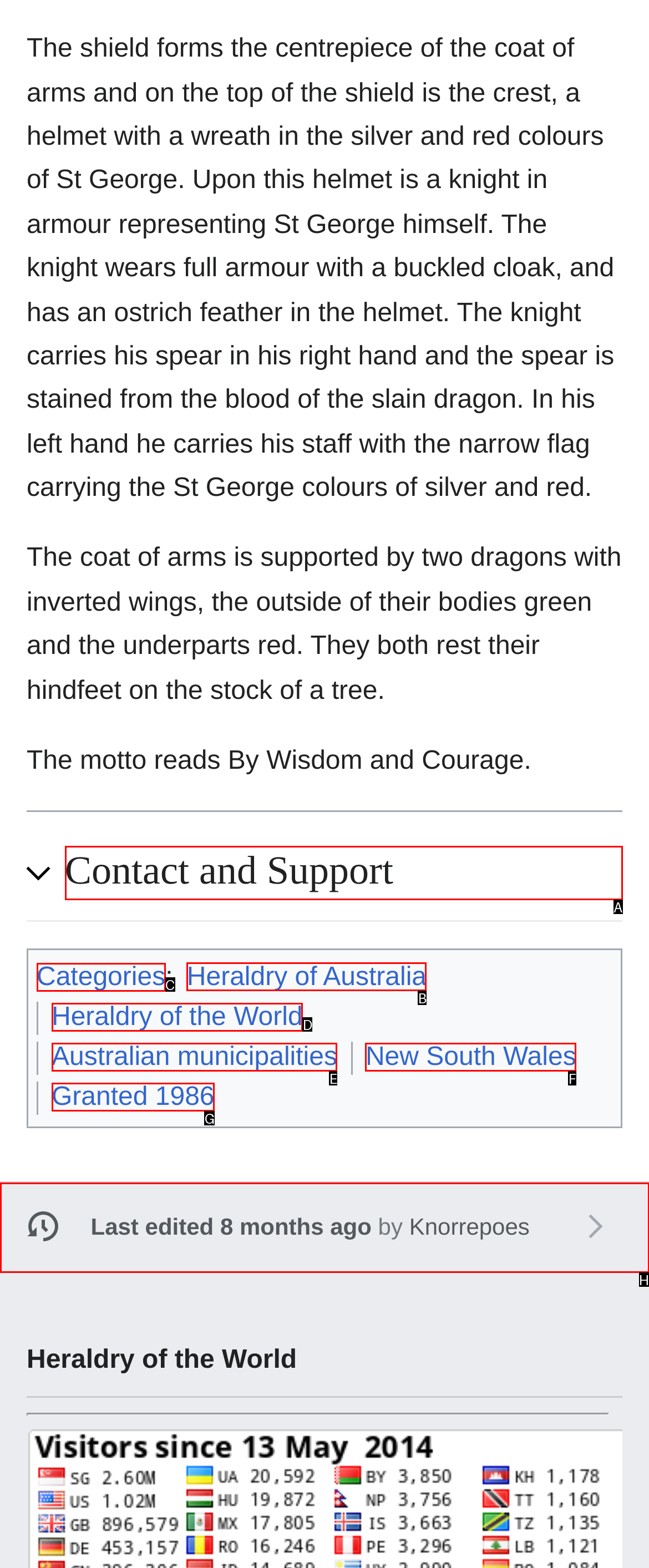Please indicate which option's letter corresponds to the task: Explore Heraldry of Australia by examining the highlighted elements in the screenshot.

B